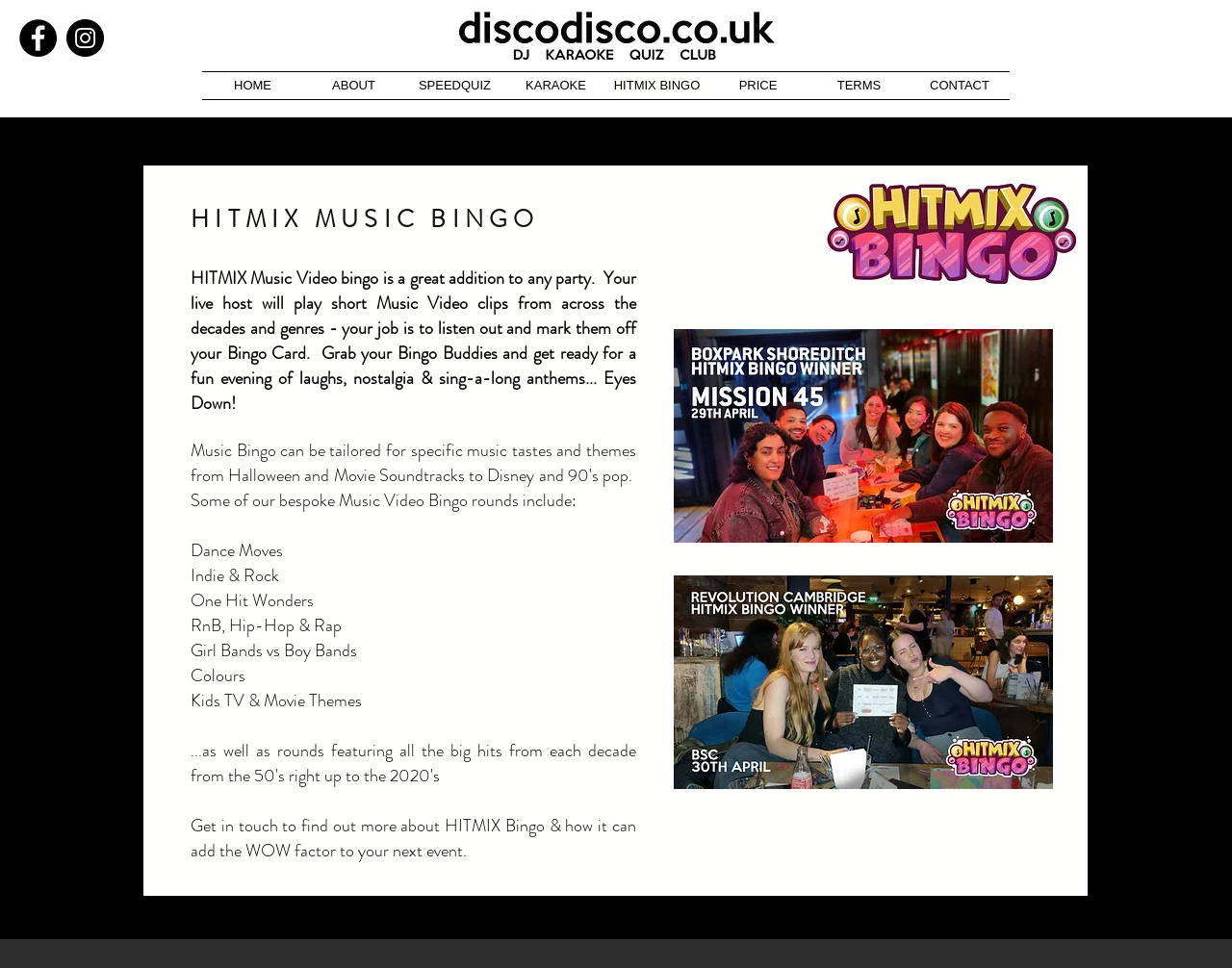What is the format of the HITMIX Bingo logo?
Look at the image and answer with only one word or phrase.

PNG